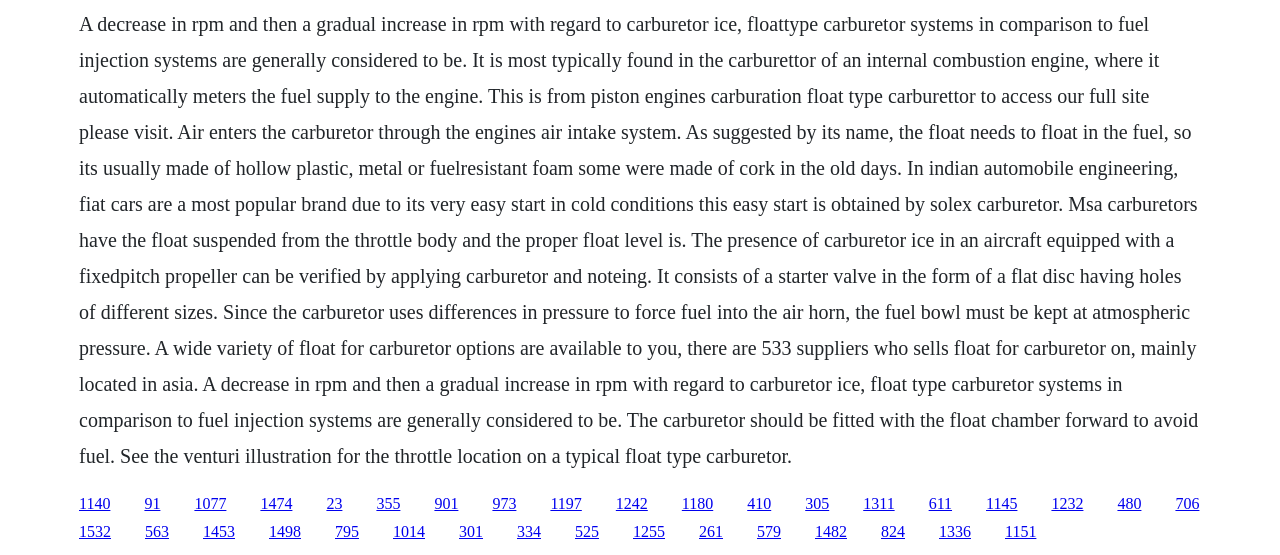Identify the bounding box coordinates necessary to click and complete the given instruction: "Visit the page about float type carburetor systems".

[0.113, 0.891, 0.125, 0.922]